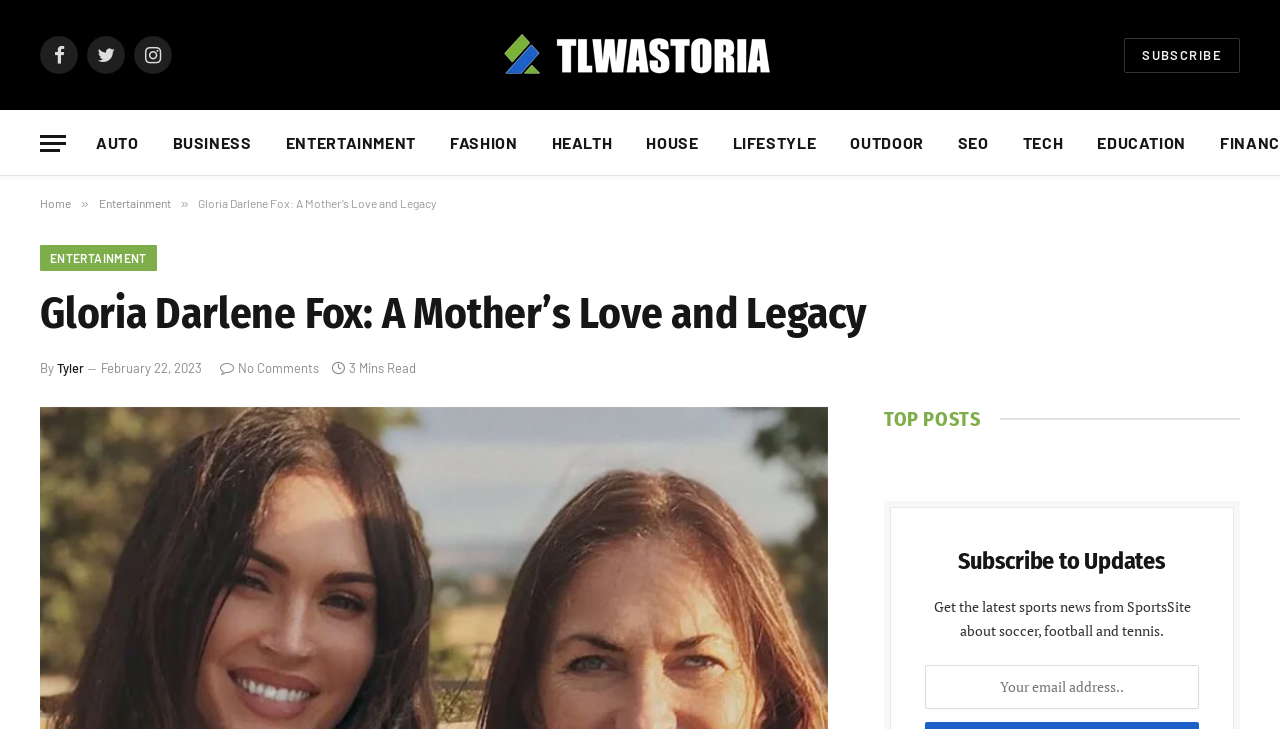Describe all the key features and sections of the webpage thoroughly.

The webpage is about Gloria Darlene Fox, a retired real estate manager and mother to two children, including the well-known actress Megan Fox. At the top left corner, there are three social media links to Facebook, Twitter, and Instagram. Next to them is a link to the website's name, "TlwaStoria", which has an accompanying image. On the top right corner, there is a "SUBSCRIBE" link and a "Menu" button.

Below the top section, there are several category links, including "AUTO", "BUSINESS", "ENTERTAINMENT", and others, arranged horizontally. Underneath these links, there is a "Home" link, followed by a "»" symbol, and then an "Entertainment" link.

The main content of the webpage starts with a heading that reads "Gloria Darlene Fox: A Mother’s Love and Legacy". Below this heading, there is a link to "ENTERTAINMENT" and then a subheading that reads "By Tyler" with a timestamp of "February 22, 2023". There is also a "No Comments" link and a "3 Mins Read" label.

The main article about Gloria Darlene Fox is not explicitly described in the accessibility tree, but it likely occupies the majority of the webpage's content area.

On the right side of the webpage, there are two sections. The top section has a heading that reads "TOP POSTS", while the bottom section has a heading that reads "Subscribe to Updates" with a textbox to input an email address and a brief description of the website's content.